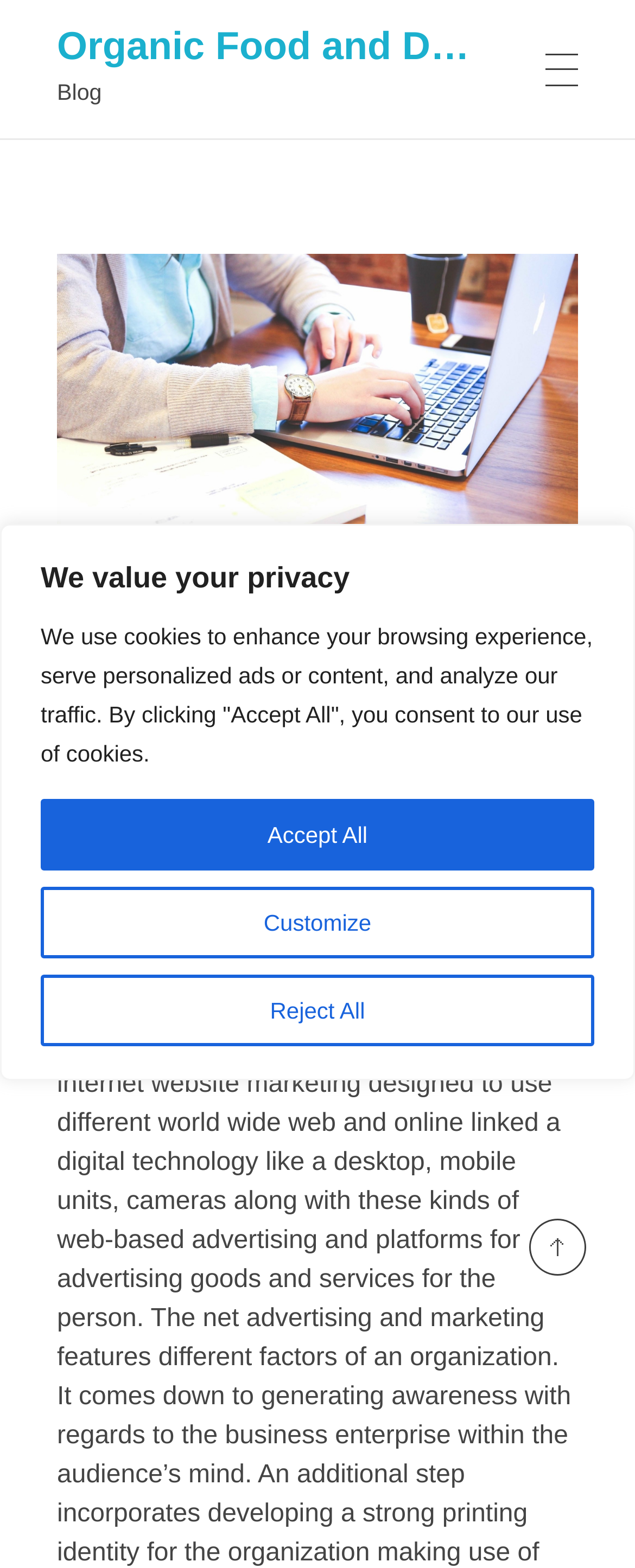Provide a one-word or one-phrase answer to the question:
What is the author of the article?

Not specified